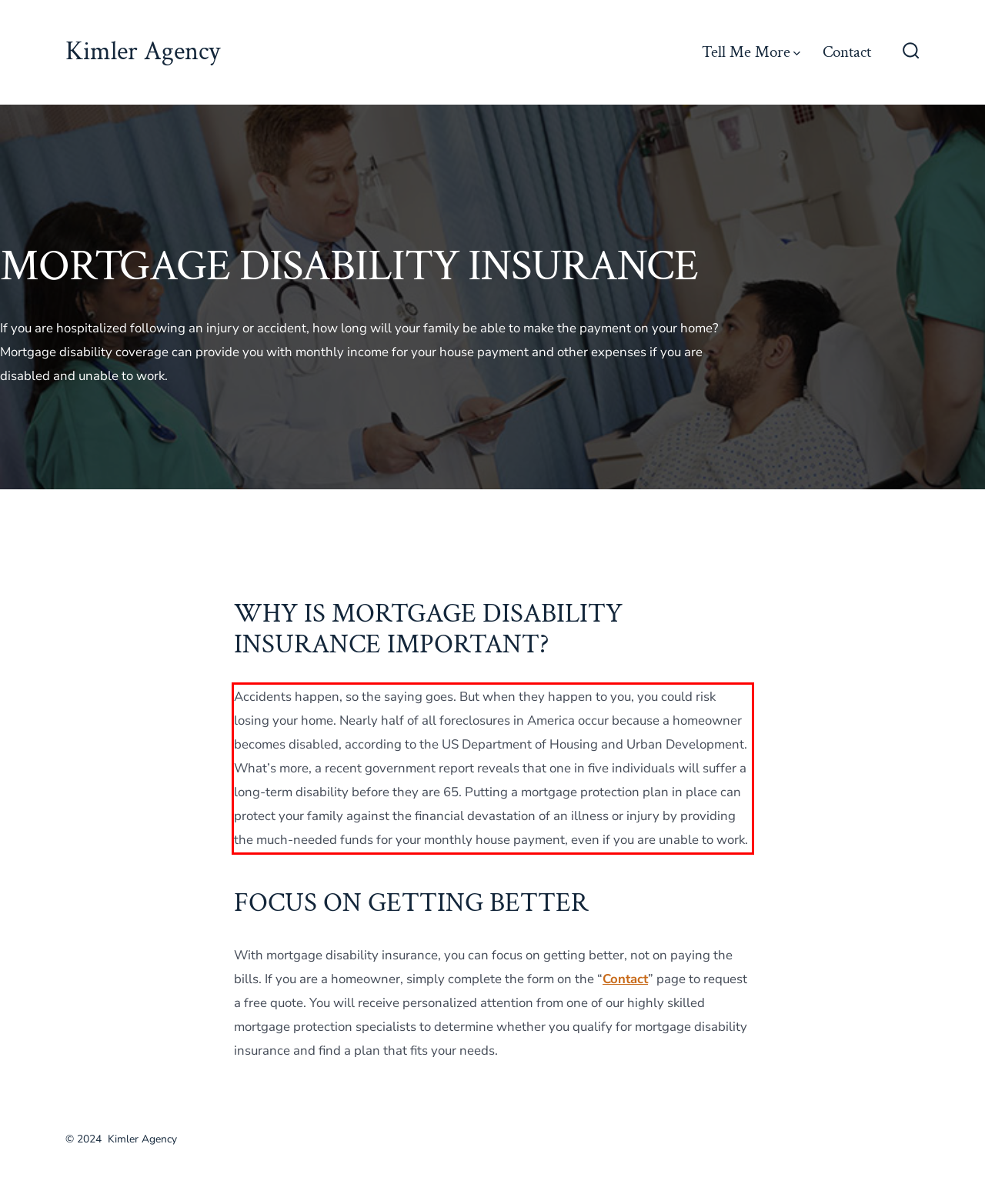Observe the screenshot of the webpage that includes a red rectangle bounding box. Conduct OCR on the content inside this red bounding box and generate the text.

Accidents happen, so the saying goes. But when they happen to you, you could risk losing your home. Nearly half of all foreclosures in America occur because a homeowner becomes disabled, according to the US Department of Housing and Urban Development. What’s more, a recent government report reveals that one in five individuals will suffer a long-term disability before they are 65. Putting a mortgage protection plan in place can protect your family against the financial devastation of an illness or injury by providing the much-needed funds for your monthly house payment, even if you are unable to work.